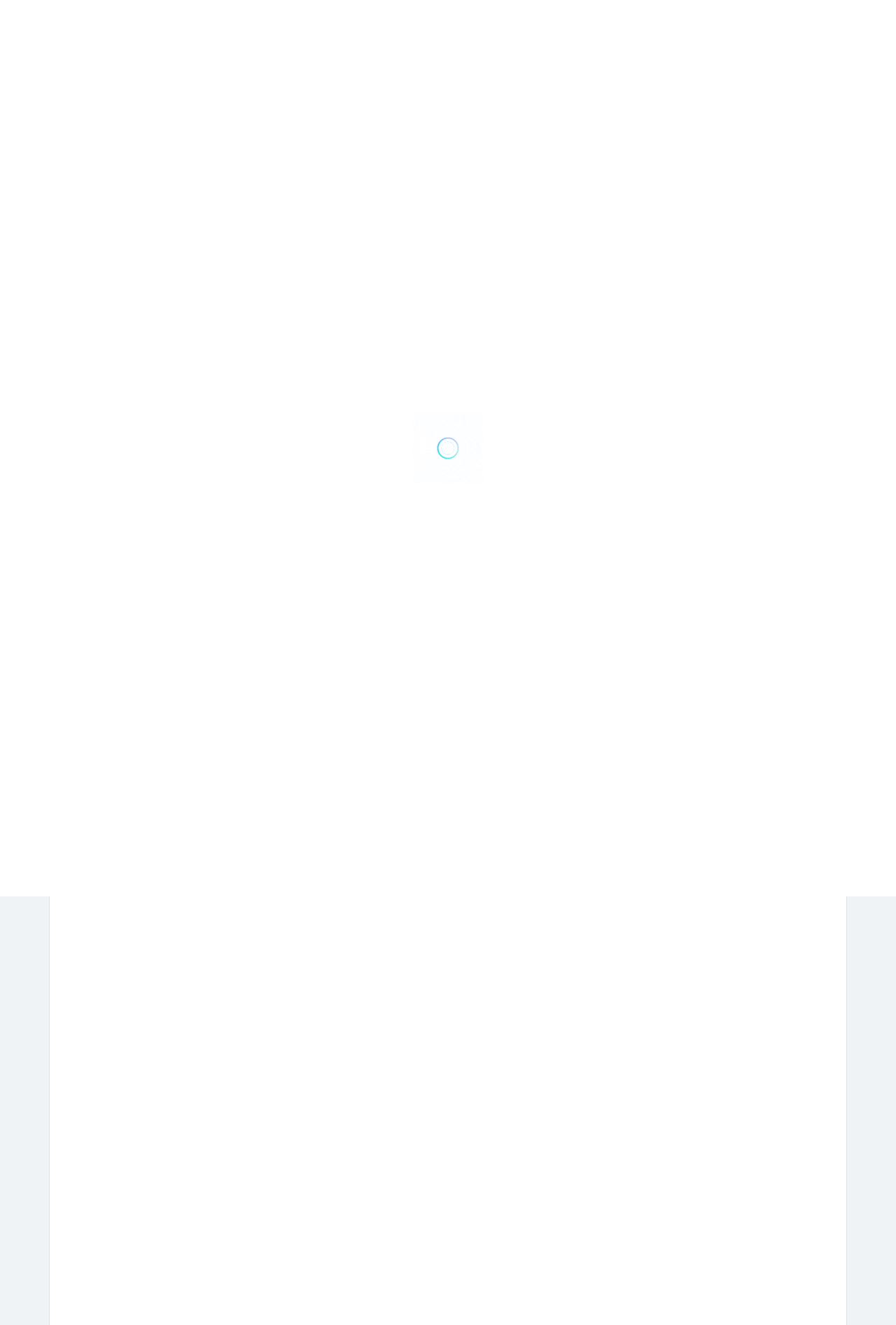Identify the bounding box coordinates of the section that should be clicked to achieve the task described: "Call the emergency appointment number".

None